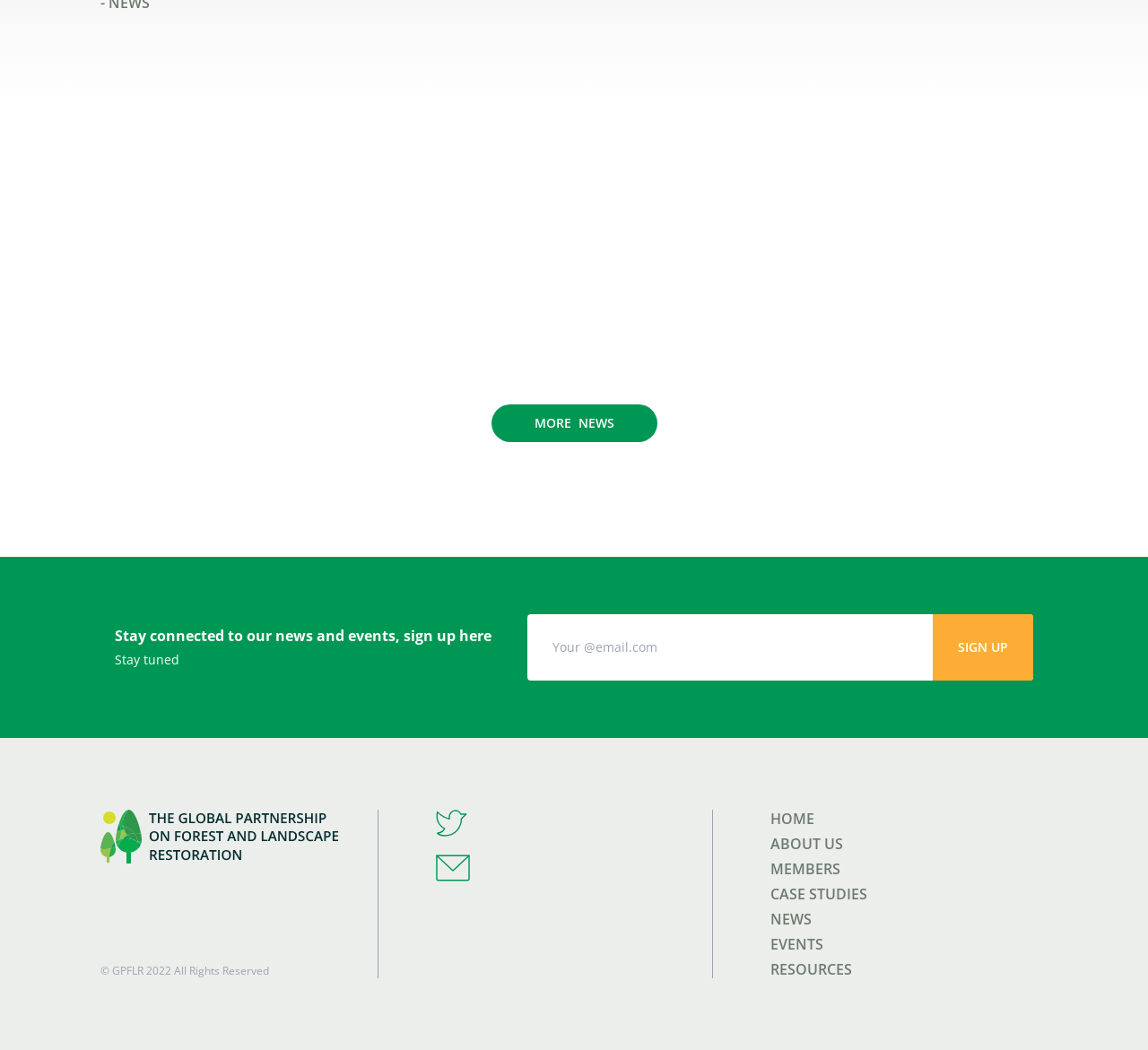Given the element description: "Case Studies", predict the bounding box coordinates of this UI element. The coordinates must be four float numbers between 0 and 1, given as [left, top, right, bottom].

[0.671, 0.842, 0.756, 0.861]